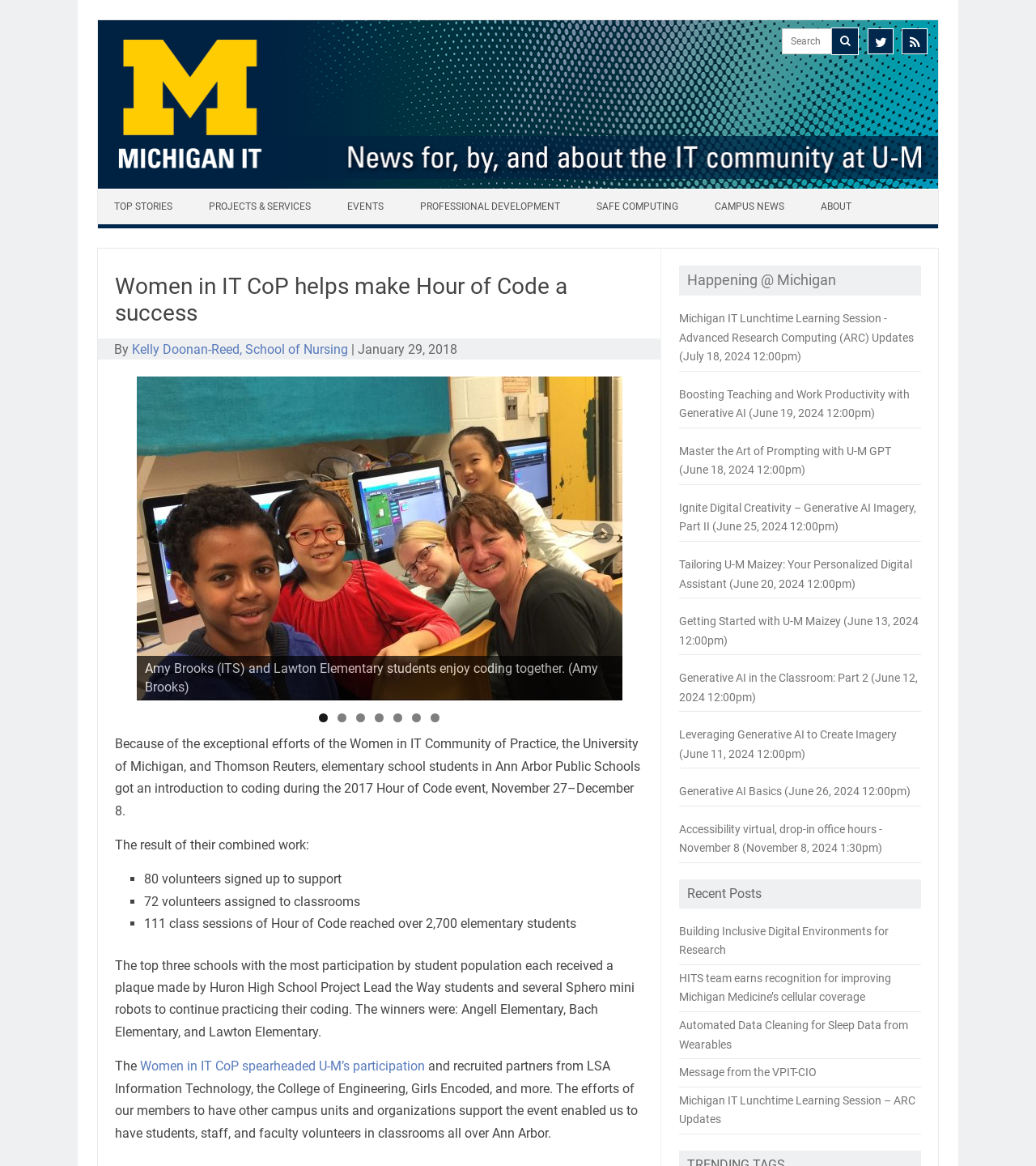What type of event is listed under 'Happening @ Michigan'?
Refer to the image and provide a one-word or short phrase answer.

Lunchtime Learning Sessions